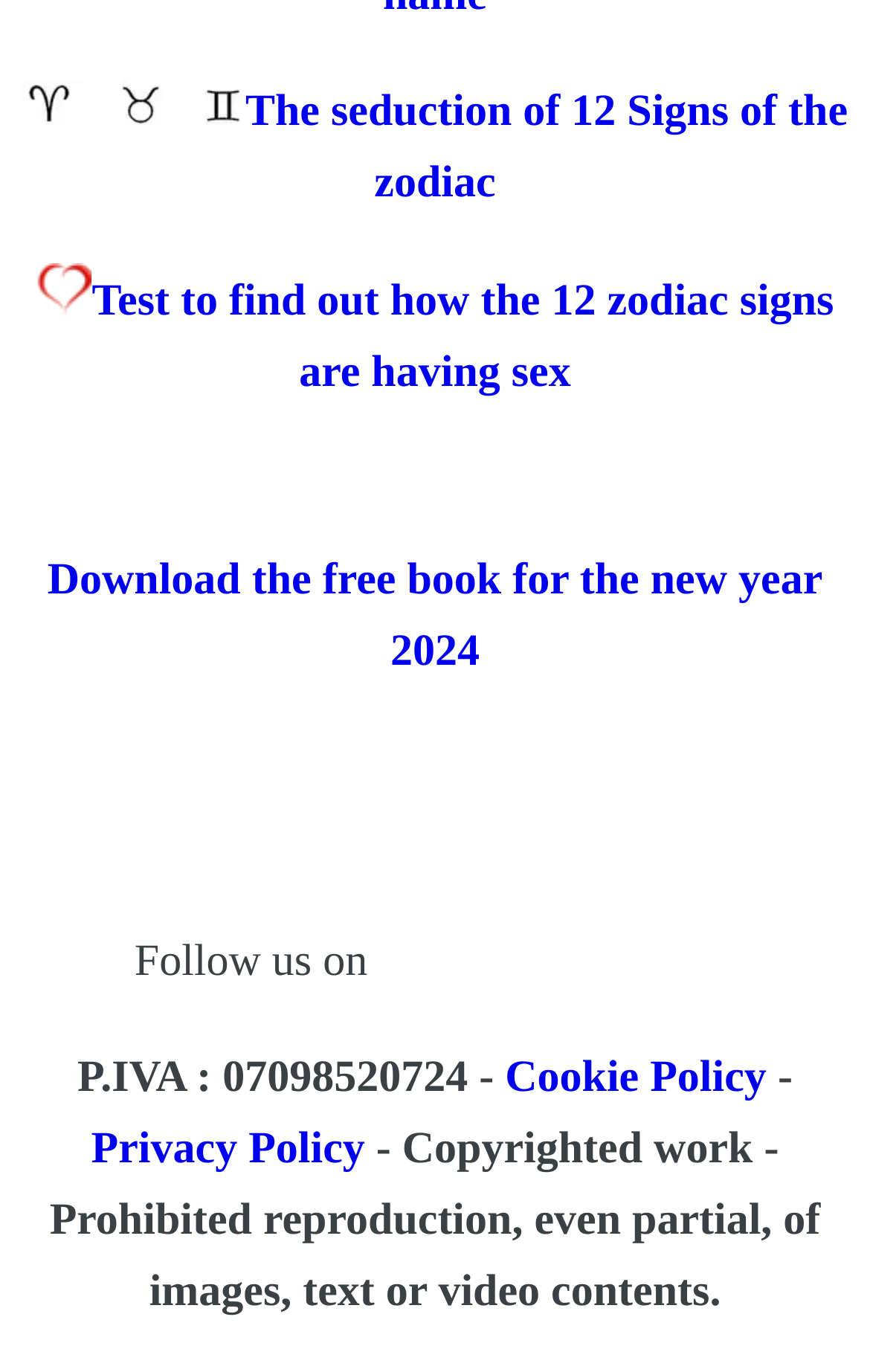Determine the bounding box coordinates of the region I should click to achieve the following instruction: "Click on the link to test how the 12 zodiac signs are having sex". Ensure the bounding box coordinates are four float numbers between 0 and 1, i.e., [left, top, right, bottom].

[0.041, 0.202, 0.958, 0.29]